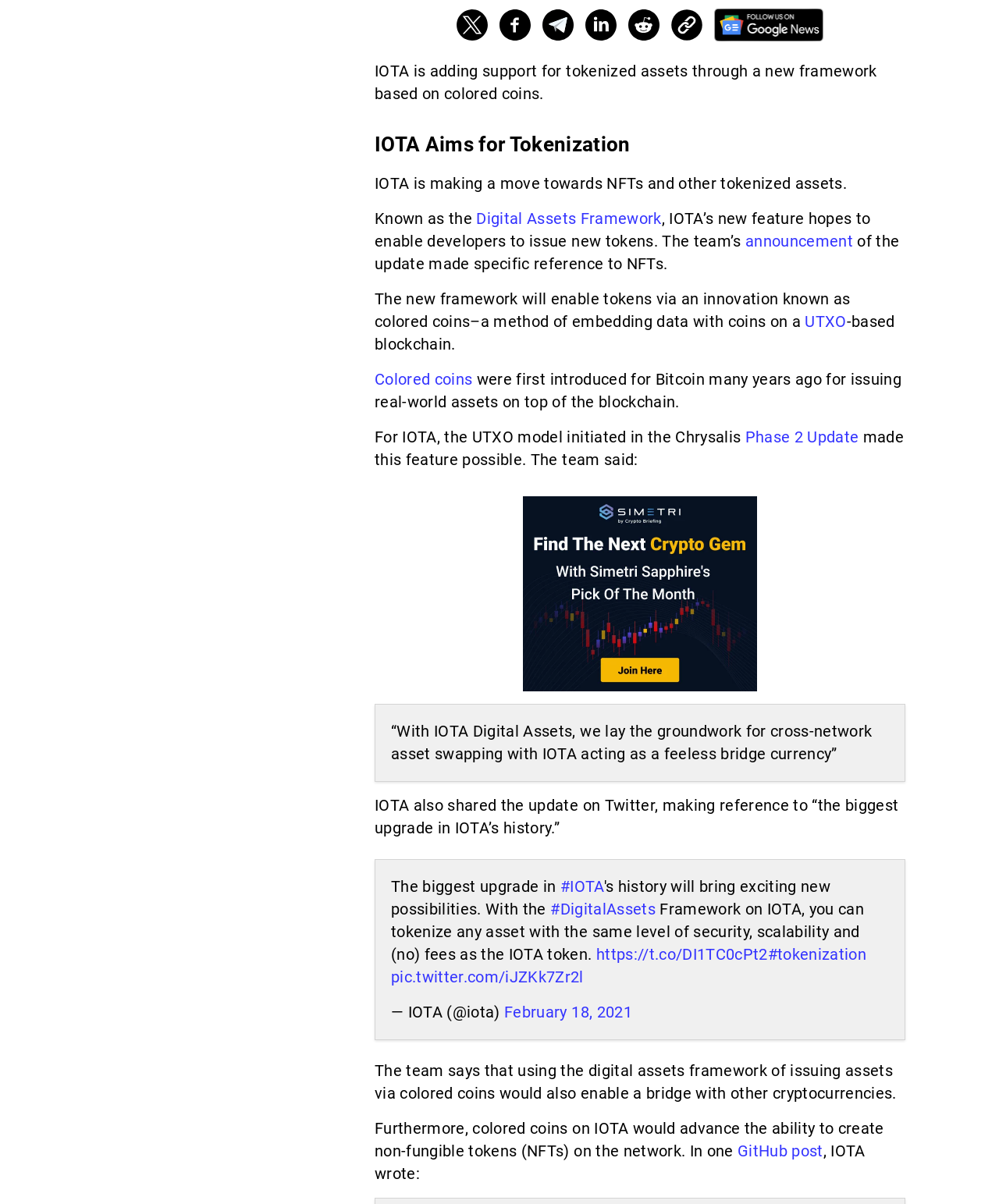Give a short answer to this question using one word or a phrase:
What is the topic of the webpage?

Cryptocurrency news